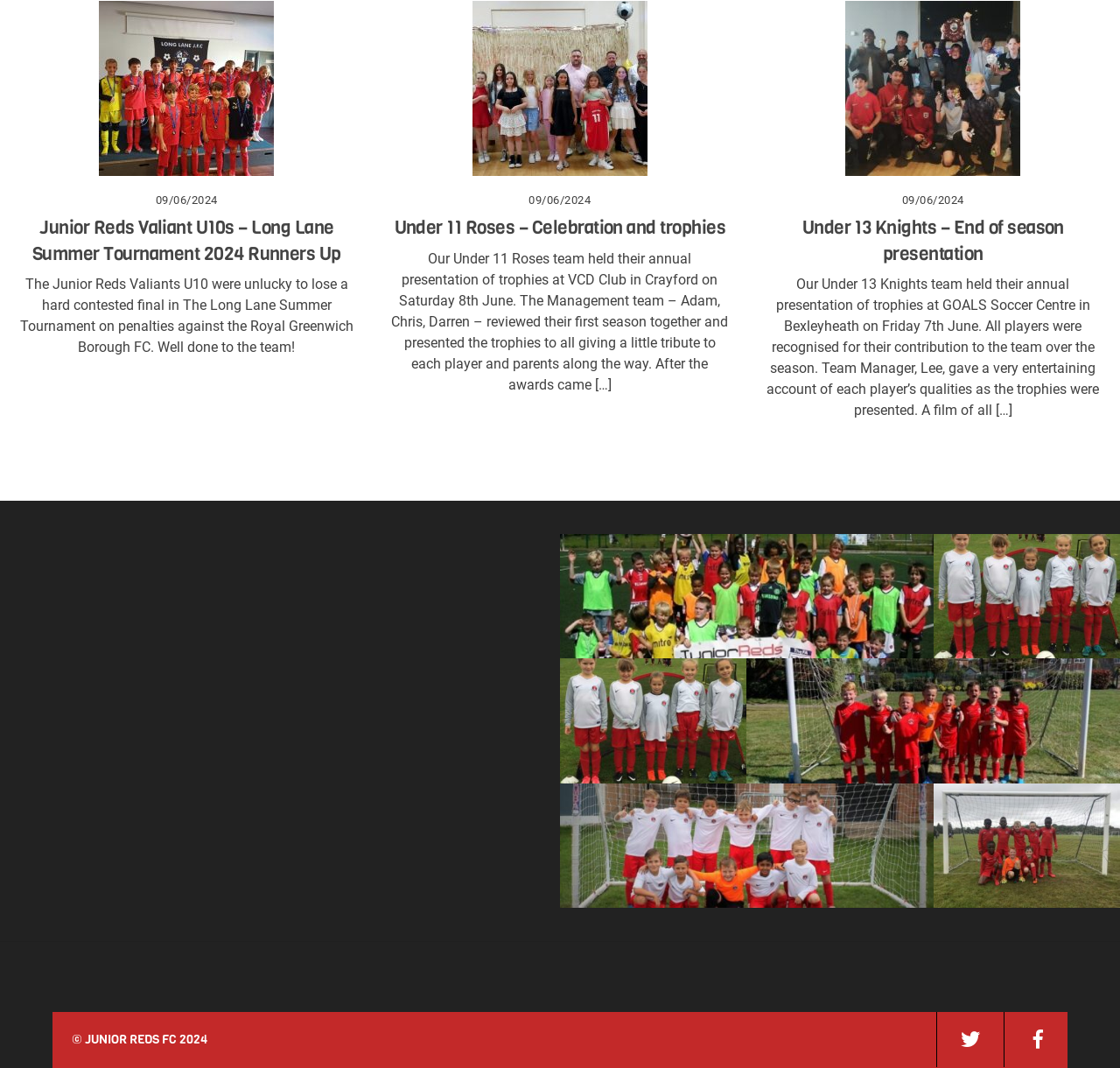Provide a one-word or short-phrase response to the question:
What social media platforms are linked at the bottom of the webpage?

Twitter and Facebook